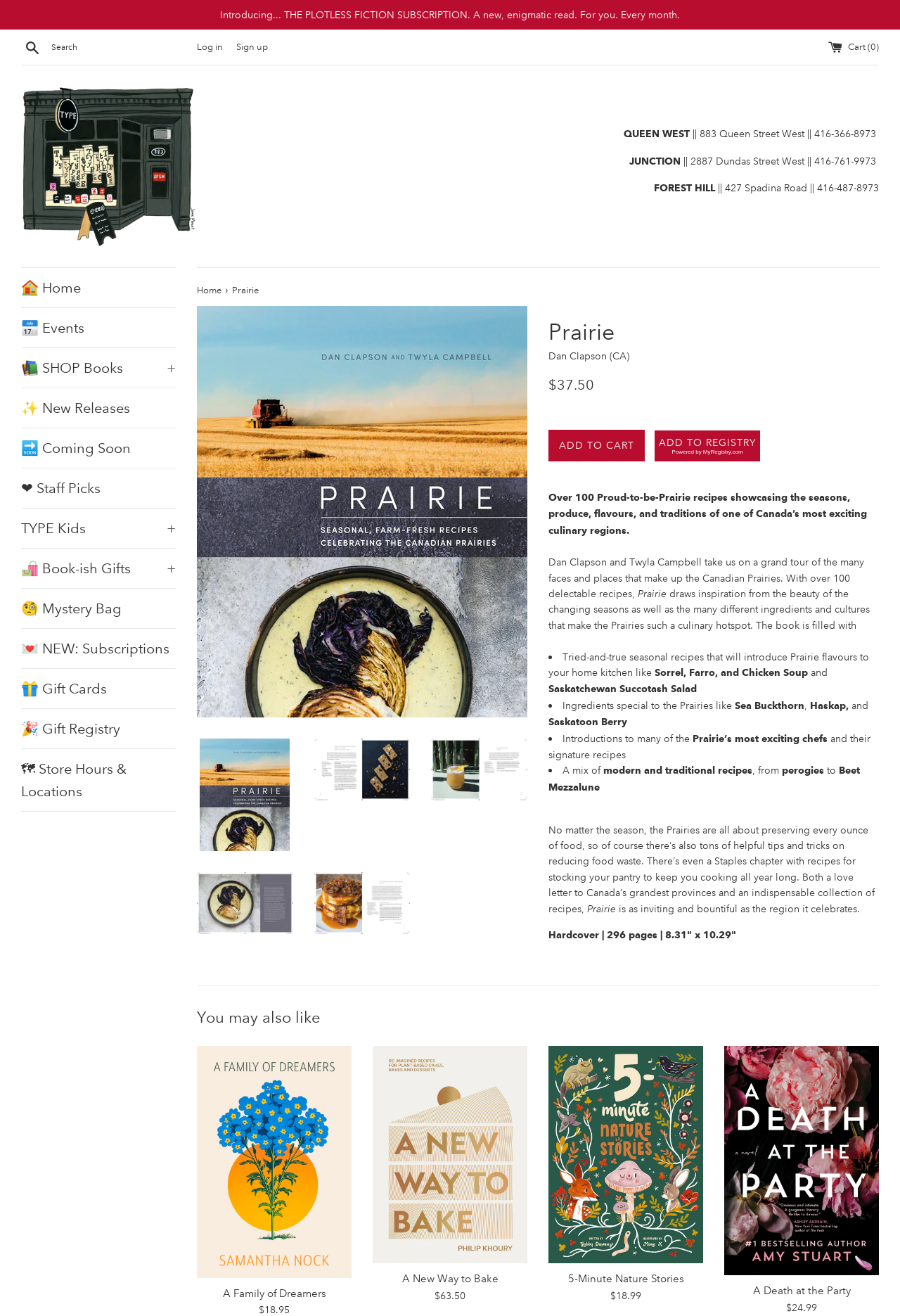Answer the question below in one word or phrase:
Who are the authors of the book?

Dan Clapson and Twyla Campbell